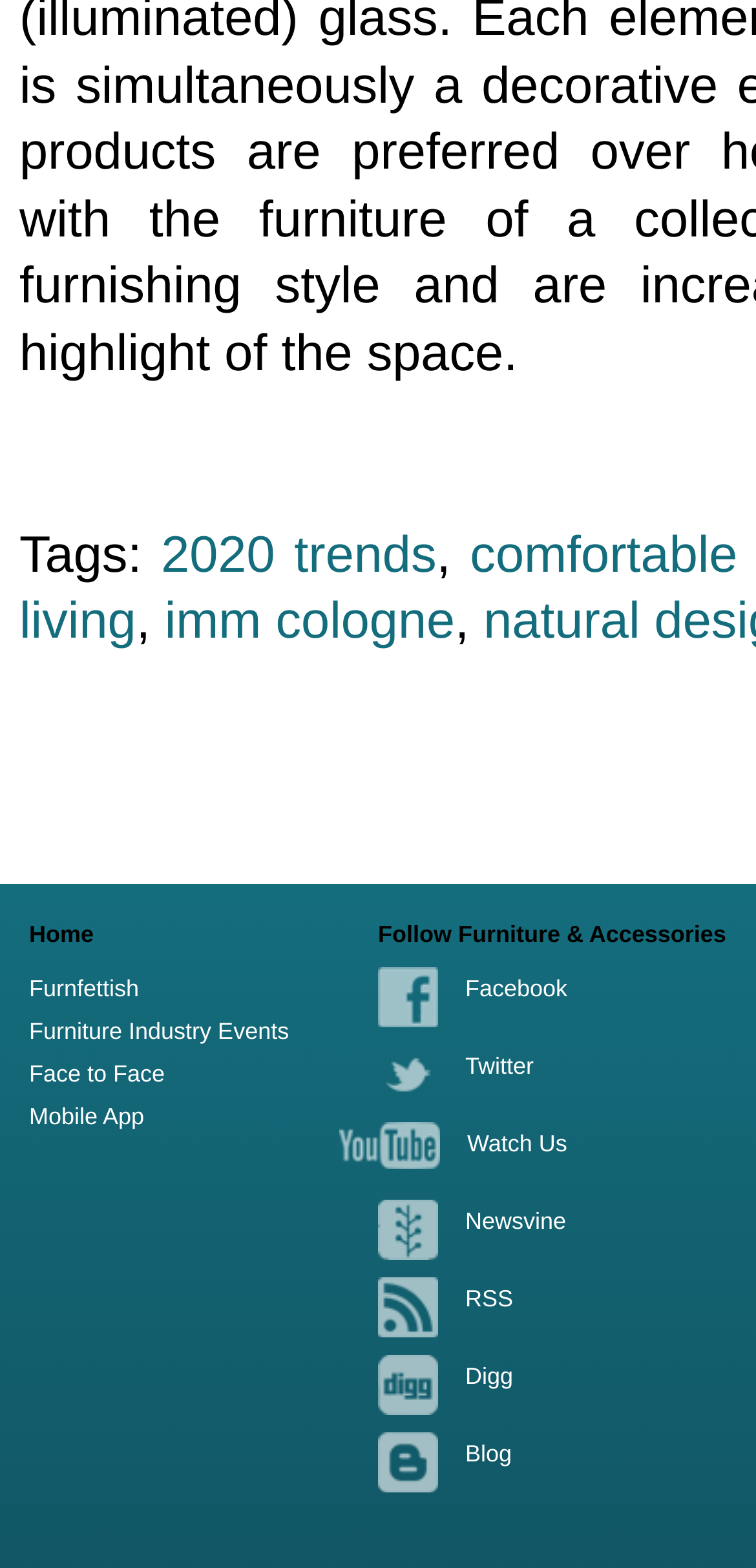What is the second link under the 'Home' heading?
Carefully analyze the image and provide a detailed answer to the question.

The second link under the 'Home' heading is 'Furniture Industry Events' which is a link element located below the 'Home' heading, indicated by its bounding box coordinates [0.038, 0.648, 0.382, 0.666].